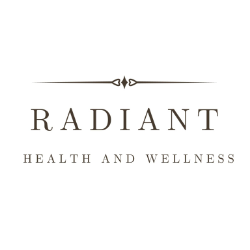What is the focus of the brand?
Based on the image, please offer an in-depth response to the question.

The phrase 'HEALTH AND WELLNESS' is written in a more understated style below the brand name, and the caption mentions that the brand is committed to promoting health and wellness, which suggests that it is the focus of the brand.